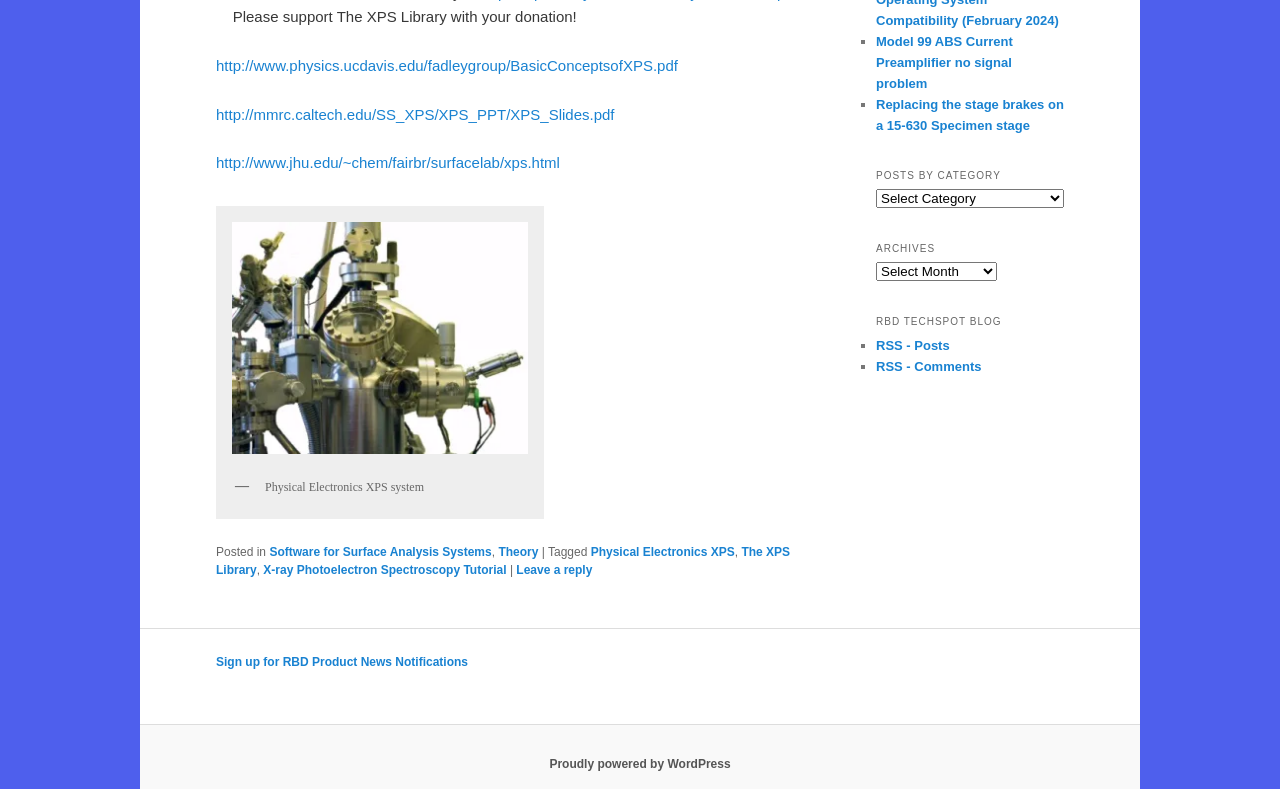Determine the bounding box coordinates for the area you should click to complete the following instruction: "Click the link to learn about Physical Electronics XPS system".

[0.176, 0.566, 0.418, 0.588]